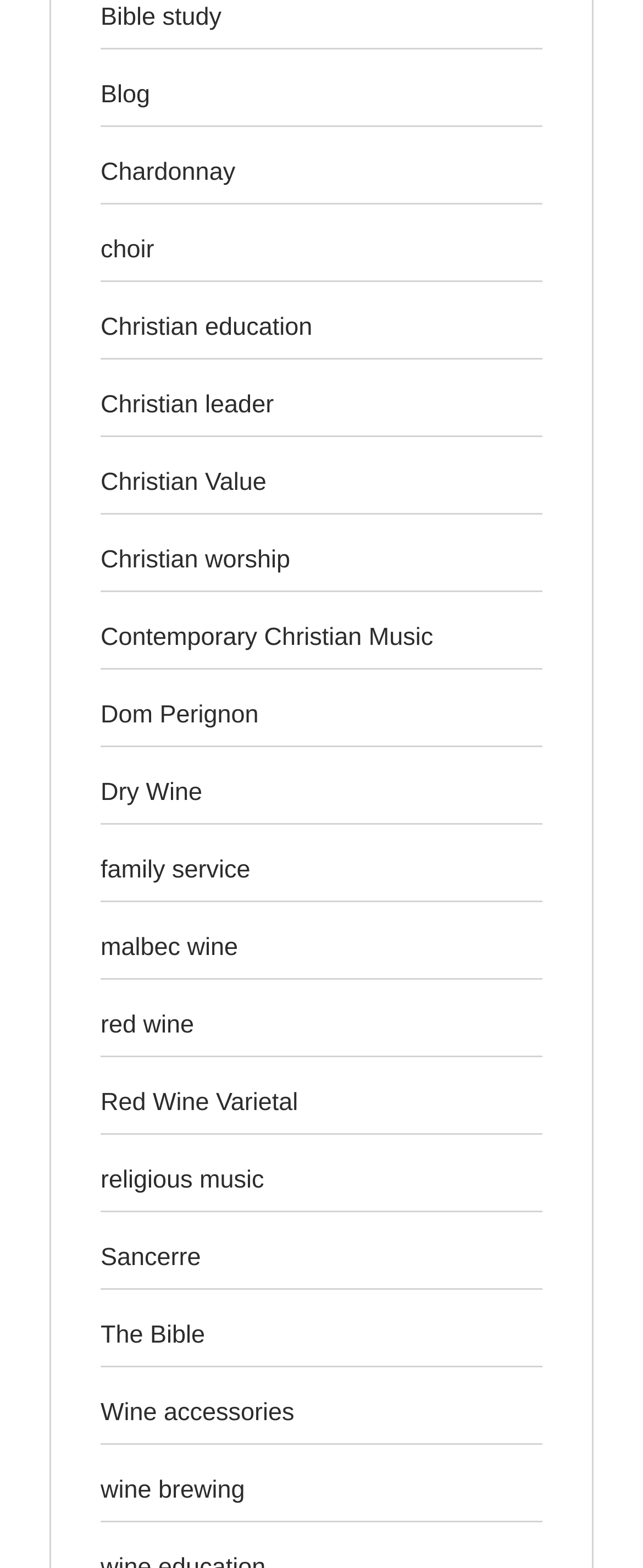Locate the bounding box of the UI element described by: "Blog" in the given webpage screenshot.

[0.156, 0.052, 0.233, 0.07]